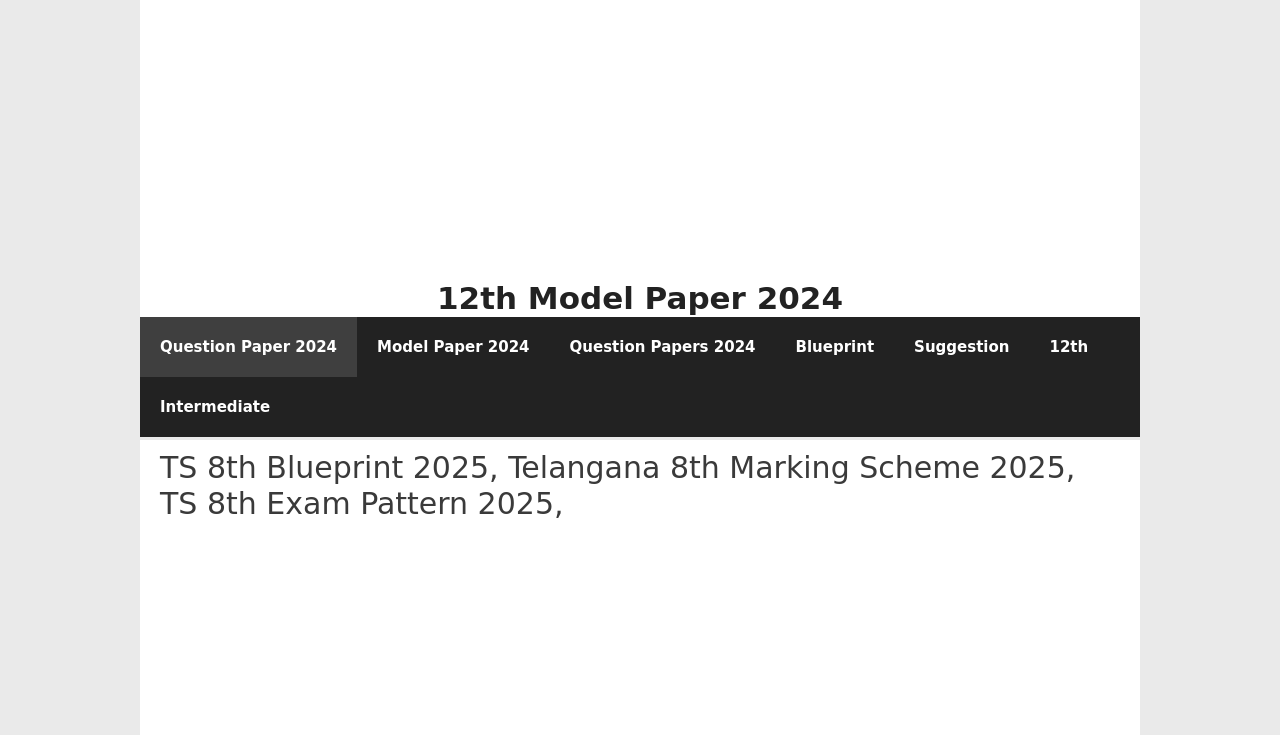What is the text of the header?
Refer to the screenshot and respond with a concise word or phrase.

TS 8th Blueprint 2025, Telangana 8th Marking Scheme 2025, TS 8th Exam Pattern 2025